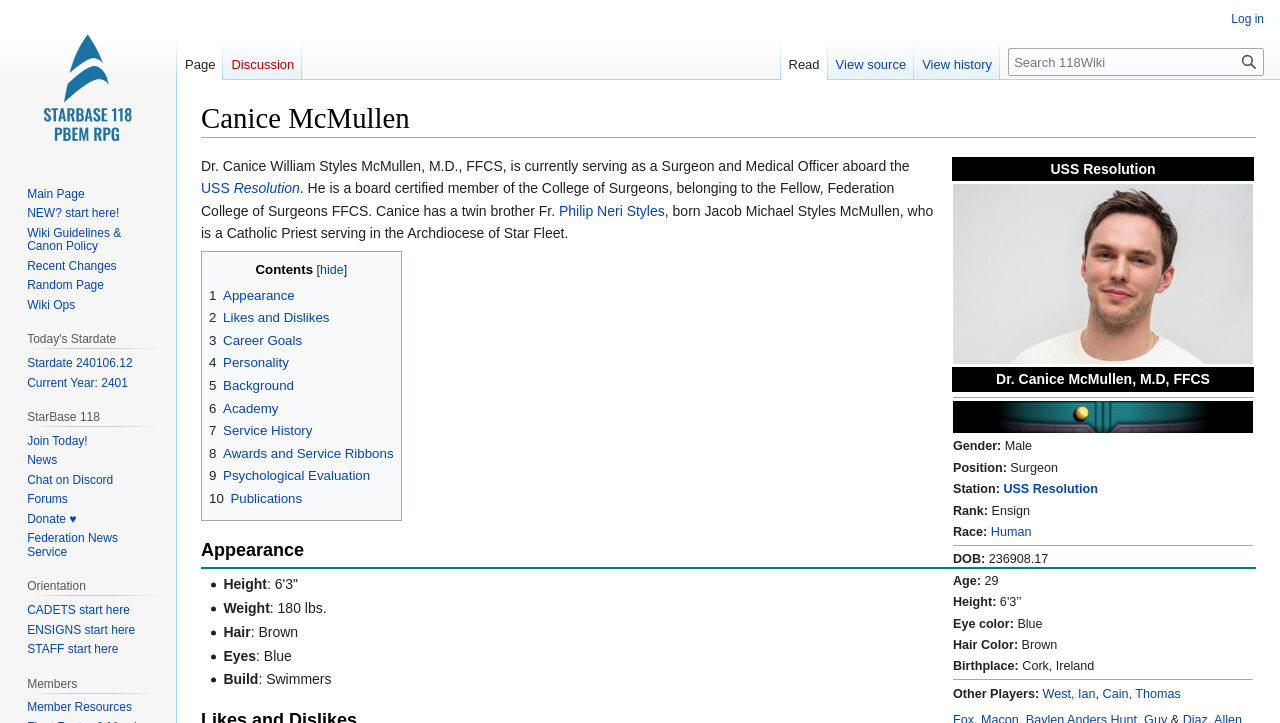Please reply to the following question with a single word or a short phrase:
What is the position of Dr. Canice McMullen?

Surgeon